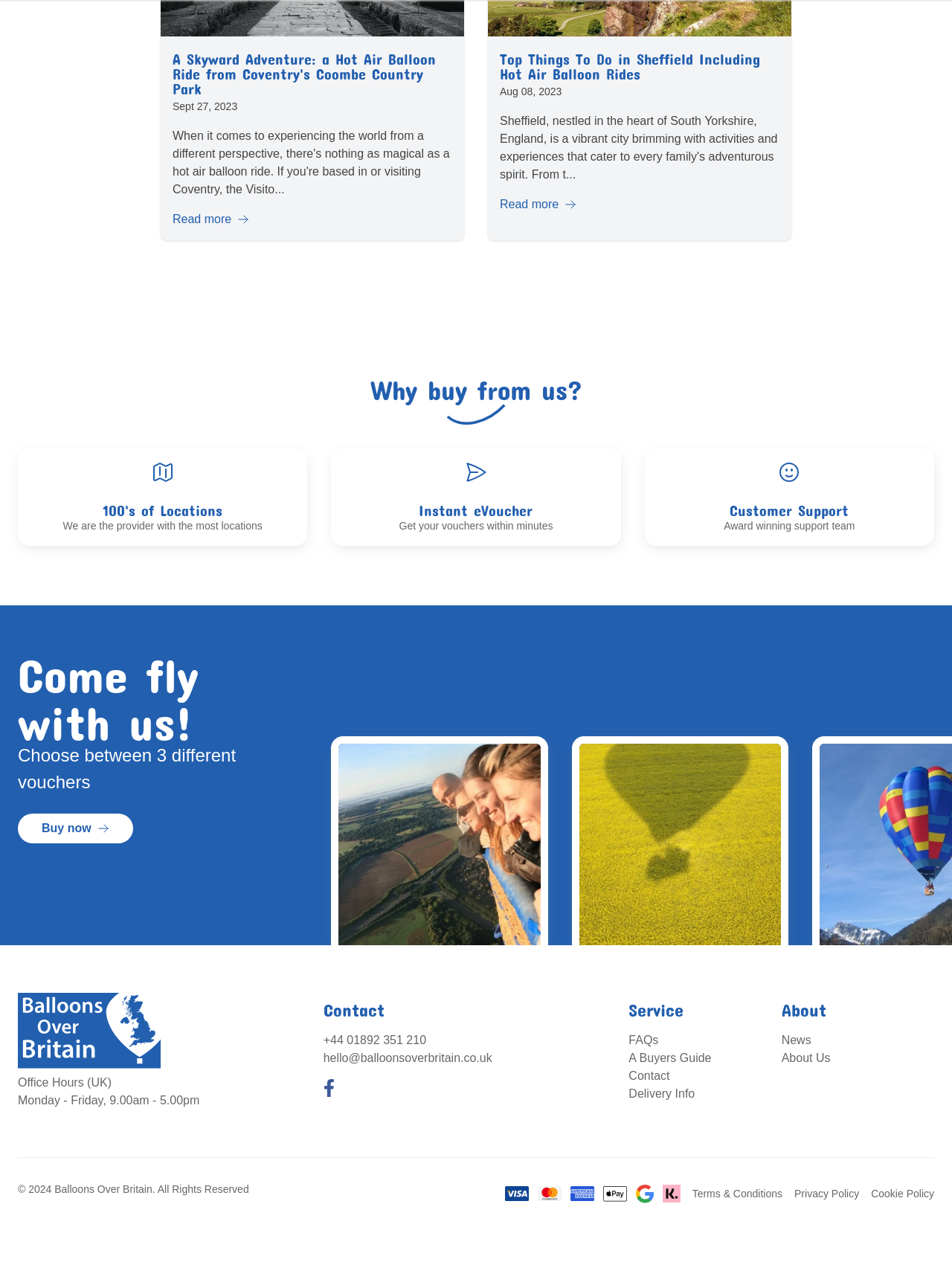Please study the image and answer the question comprehensively:
What kind of support is available to customers?

The webpage has a section dedicated to customer support, mentioning an 'Award winning support team', which implies that customers can expect high-quality support from the website.